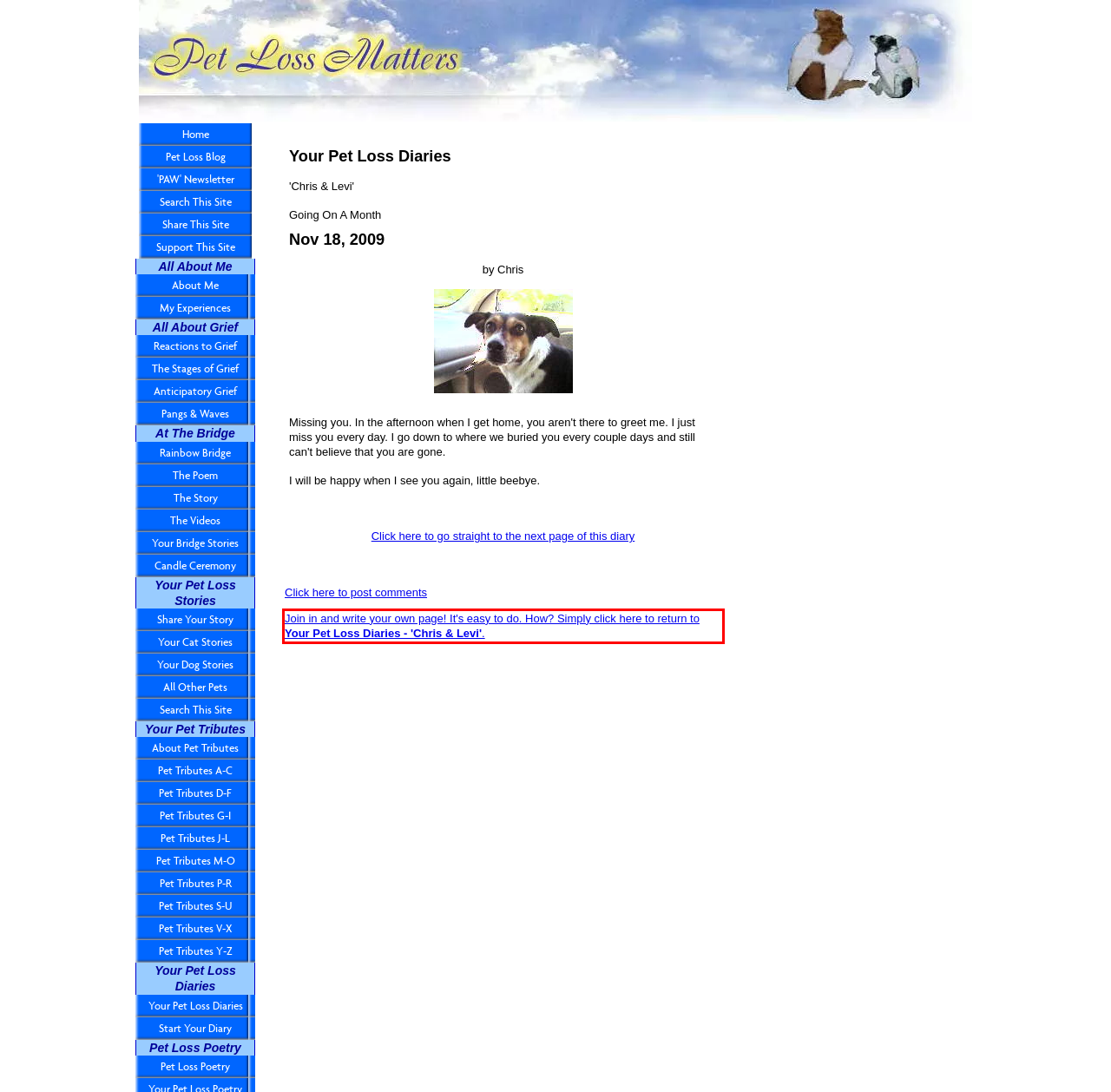Extract and provide the text found inside the red rectangle in the screenshot of the webpage.

Join in and write your own page! It's easy to do. How? Simply click here to return to Your Pet Loss Diaries - 'Chris & Levi'.